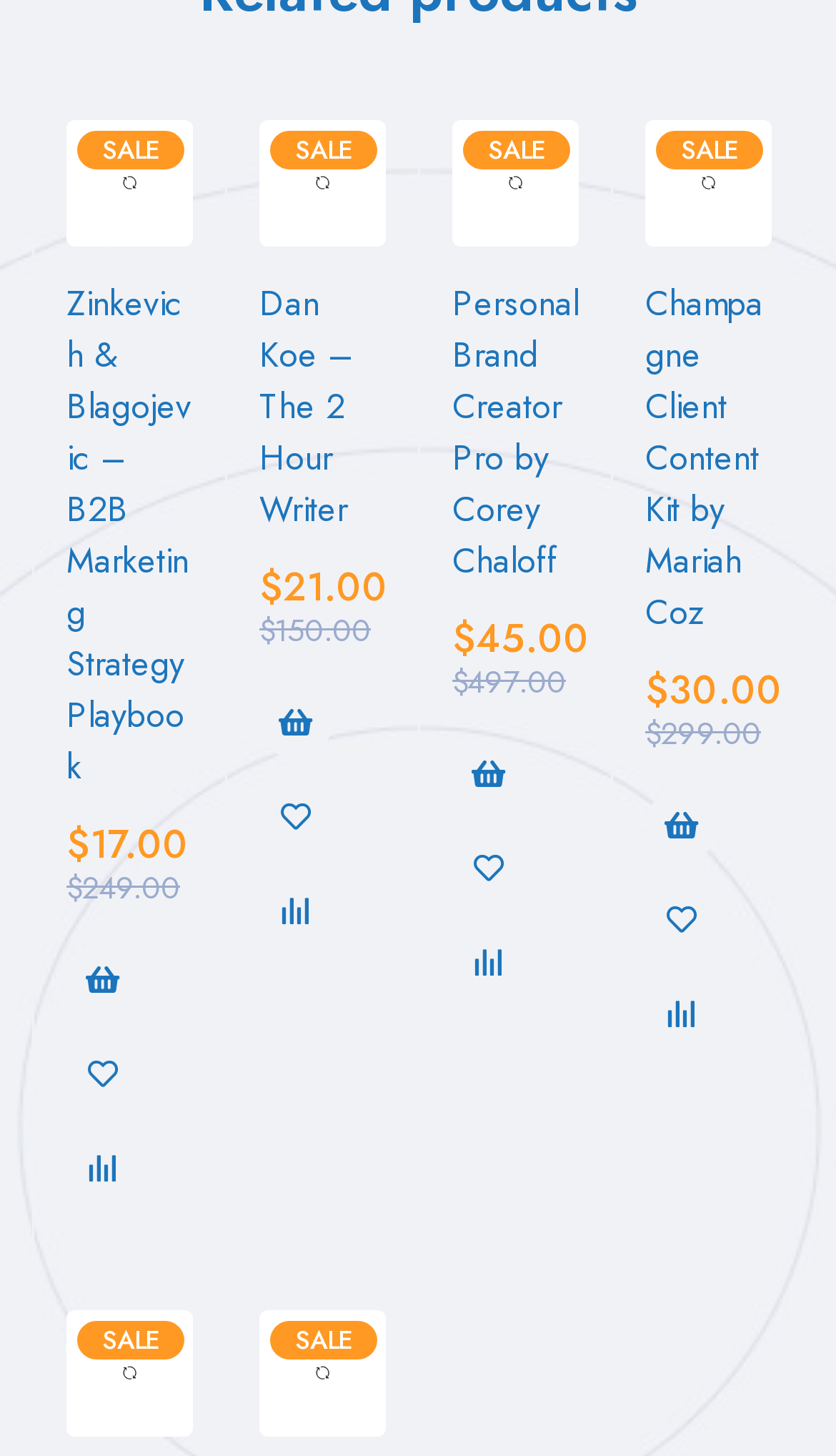What is the name of the author of The 2 Hour Writer?
Based on the screenshot, answer the question with a single word or phrase.

Dan Koe